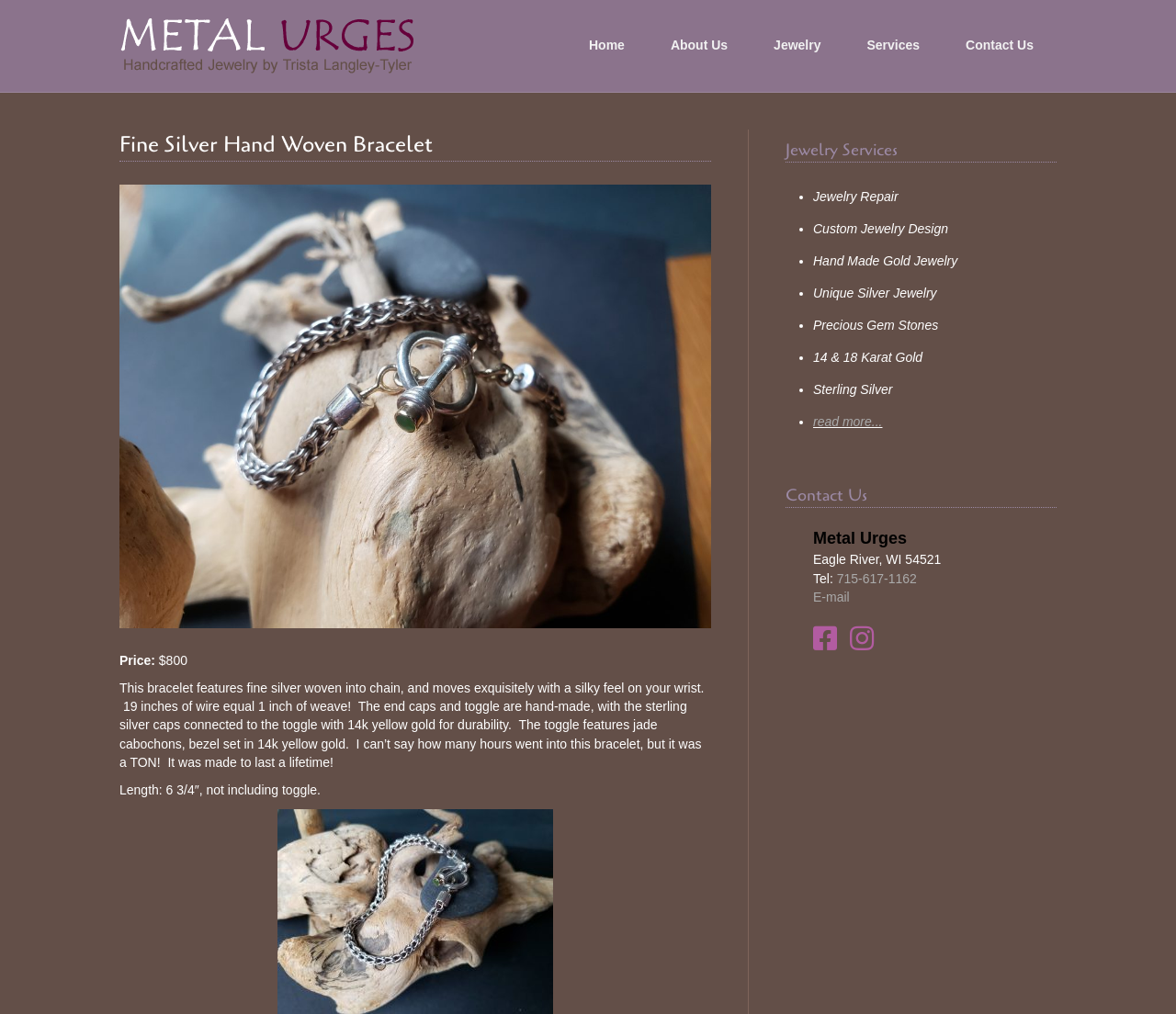Provide a thorough description of the webpage's content and layout.

The webpage is about a fine silver hand-woven bracelet sold by Metal Urges. At the top, there is a header menu with links to Home, About Us, Jewelry, Services, and Contact Us. Below the header menu, there is a large heading that reads "Fine Silver Hand Woven Bracelet". 

To the right of the heading, there is a section displaying the price of the bracelet, which is $800. Below the price, there is a detailed description of the bracelet, including its features, materials, and craftsmanship. 

On the left side of the page, there is an image of the Metal Urges logo. Below the logo, there is a section with a heading "Jewelry Services" that lists various services offered, including jewelry repair, custom jewelry design, hand-made gold jewelry, unique silver jewelry, precious gem stones, 14 & 18 karat gold, and sterling silver. Each service is marked with a bullet point. 

At the bottom of the page, there is a section with a heading "Contact Us" that displays the contact information of Metal Urges, including their address, phone number, and email. There is also a "read more..." link at the bottom of the Jewelry Services section.